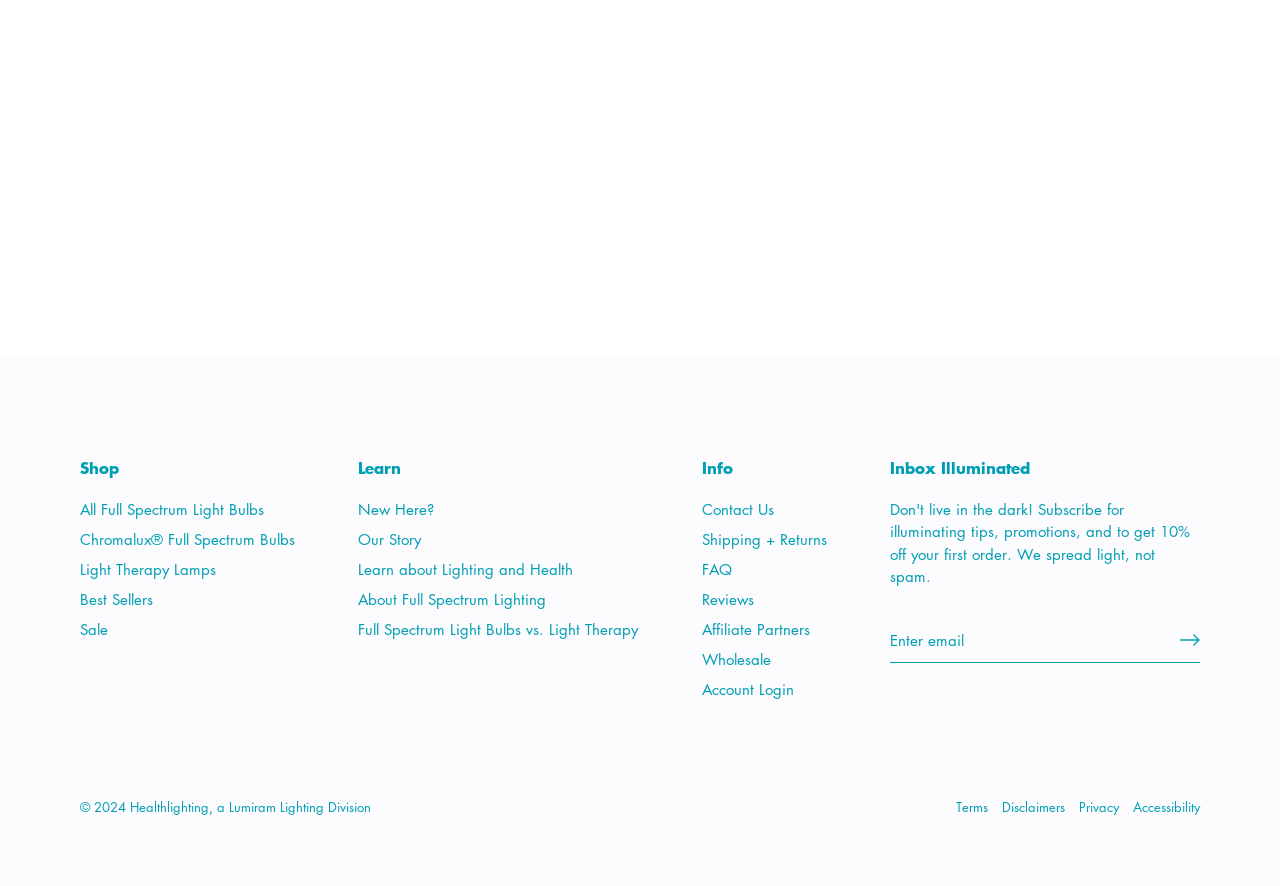Point out the bounding box coordinates of the section to click in order to follow this instruction: "Learn about Full Spectrum Lighting".

[0.28, 0.631, 0.448, 0.653]